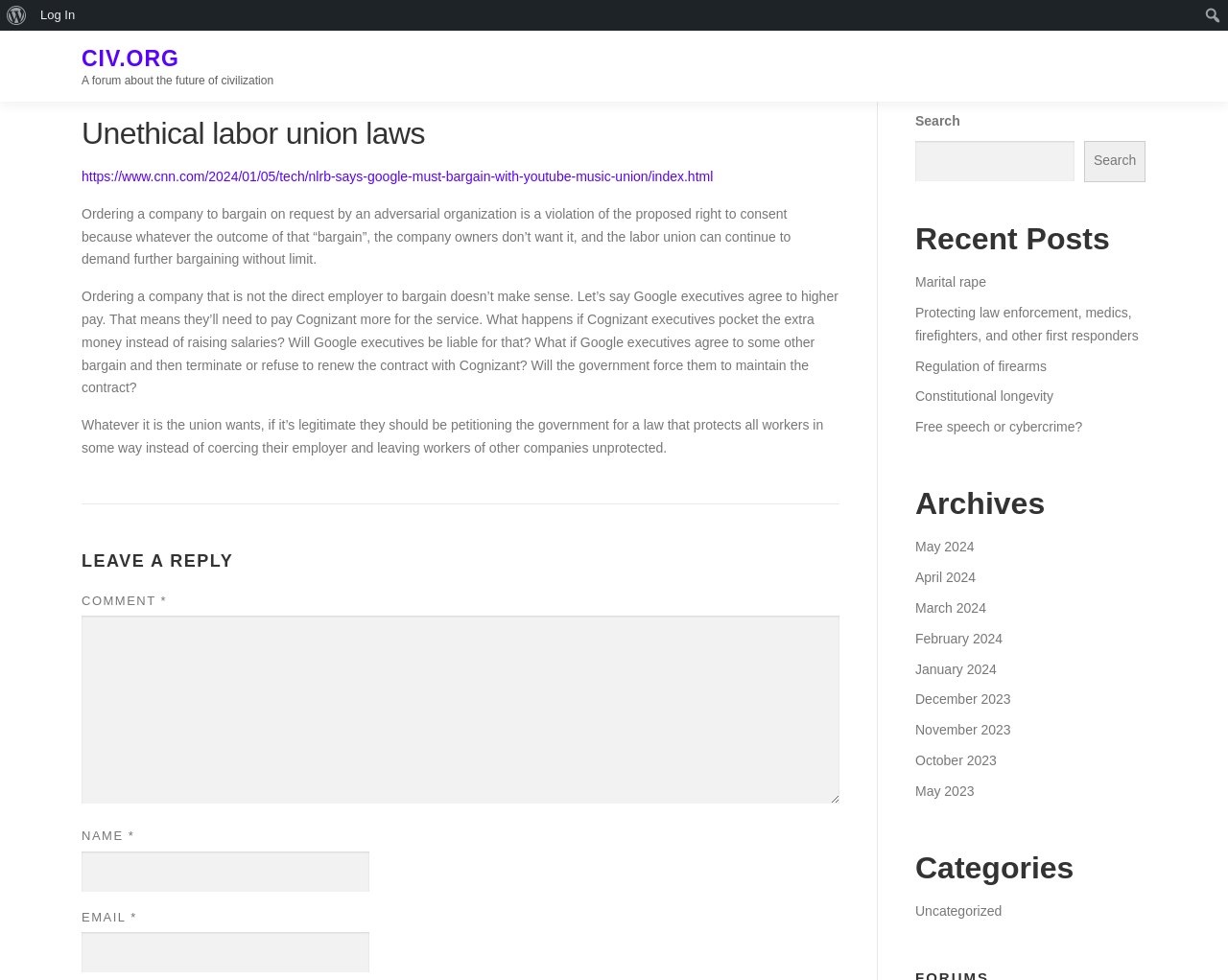Answer the question with a brief word or phrase:
What is the function of the button next to the searchbox?

Search